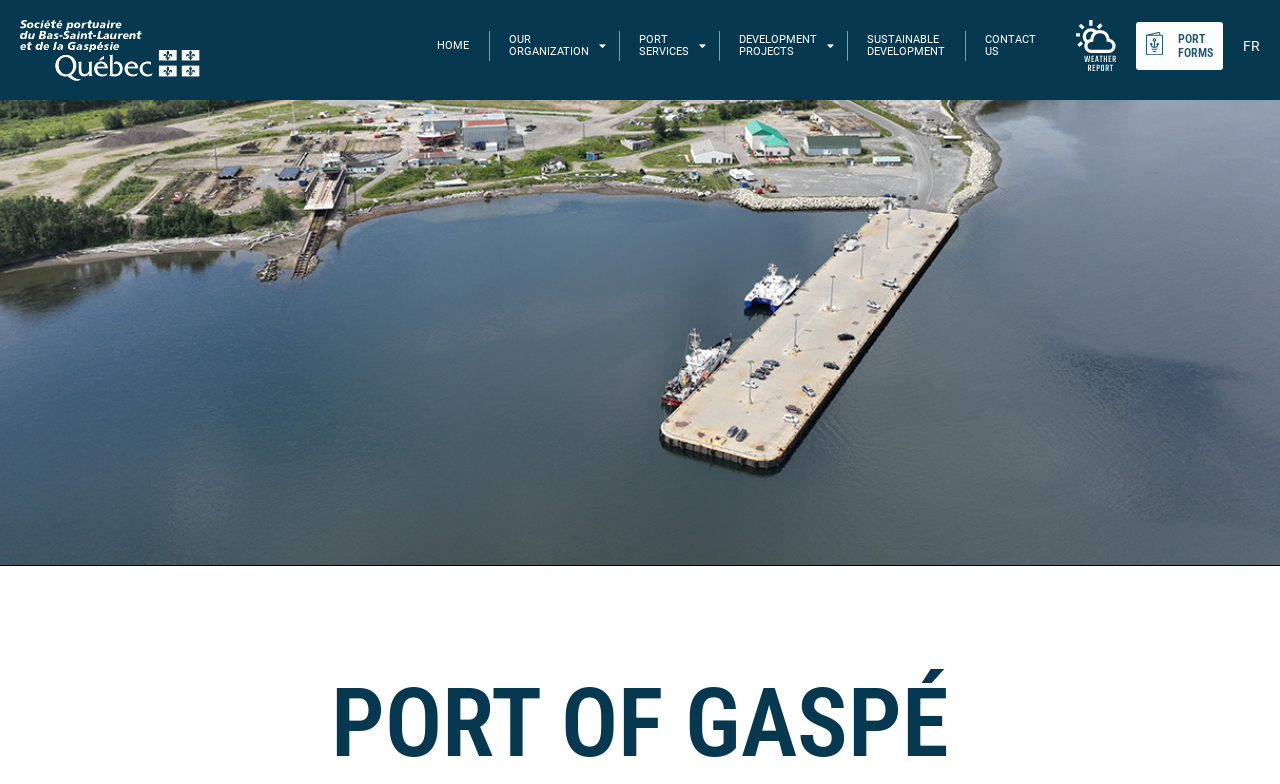How many links are there in the top navigation bar?
Look at the image and respond with a one-word or short-phrase answer.

9